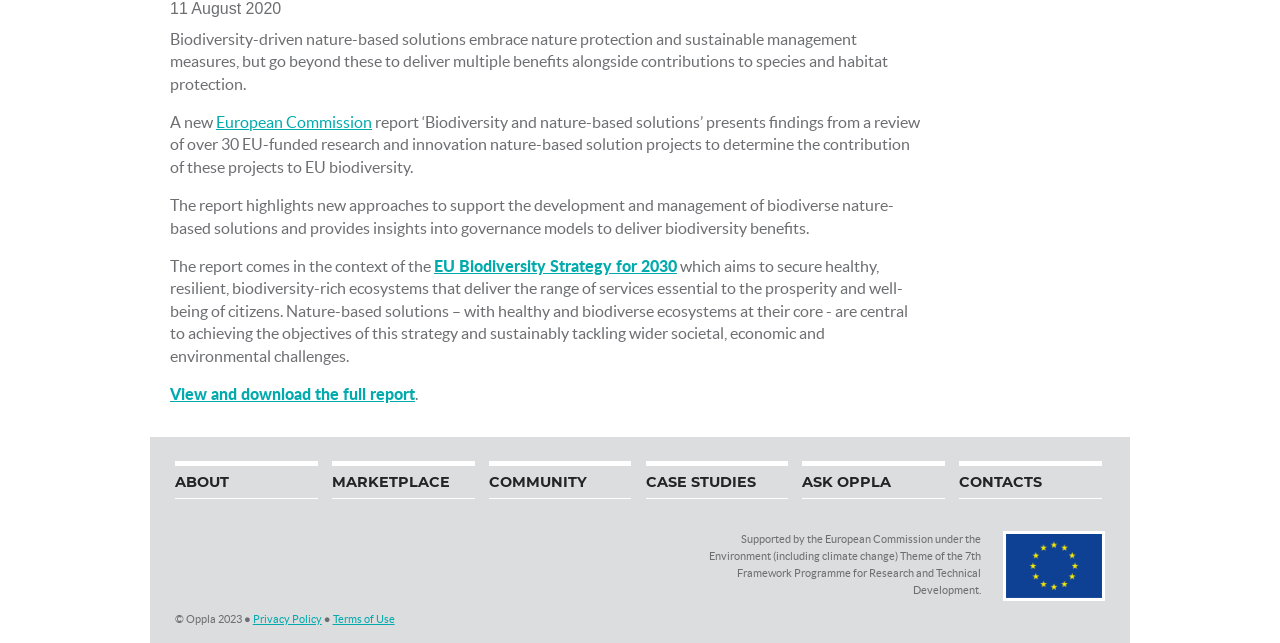Identify and provide the bounding box coordinates of the UI element described: "Marketplace". The coordinates should be formatted as [left, top, right, bottom], with each number being a float between 0 and 1.

[0.259, 0.725, 0.371, 0.775]